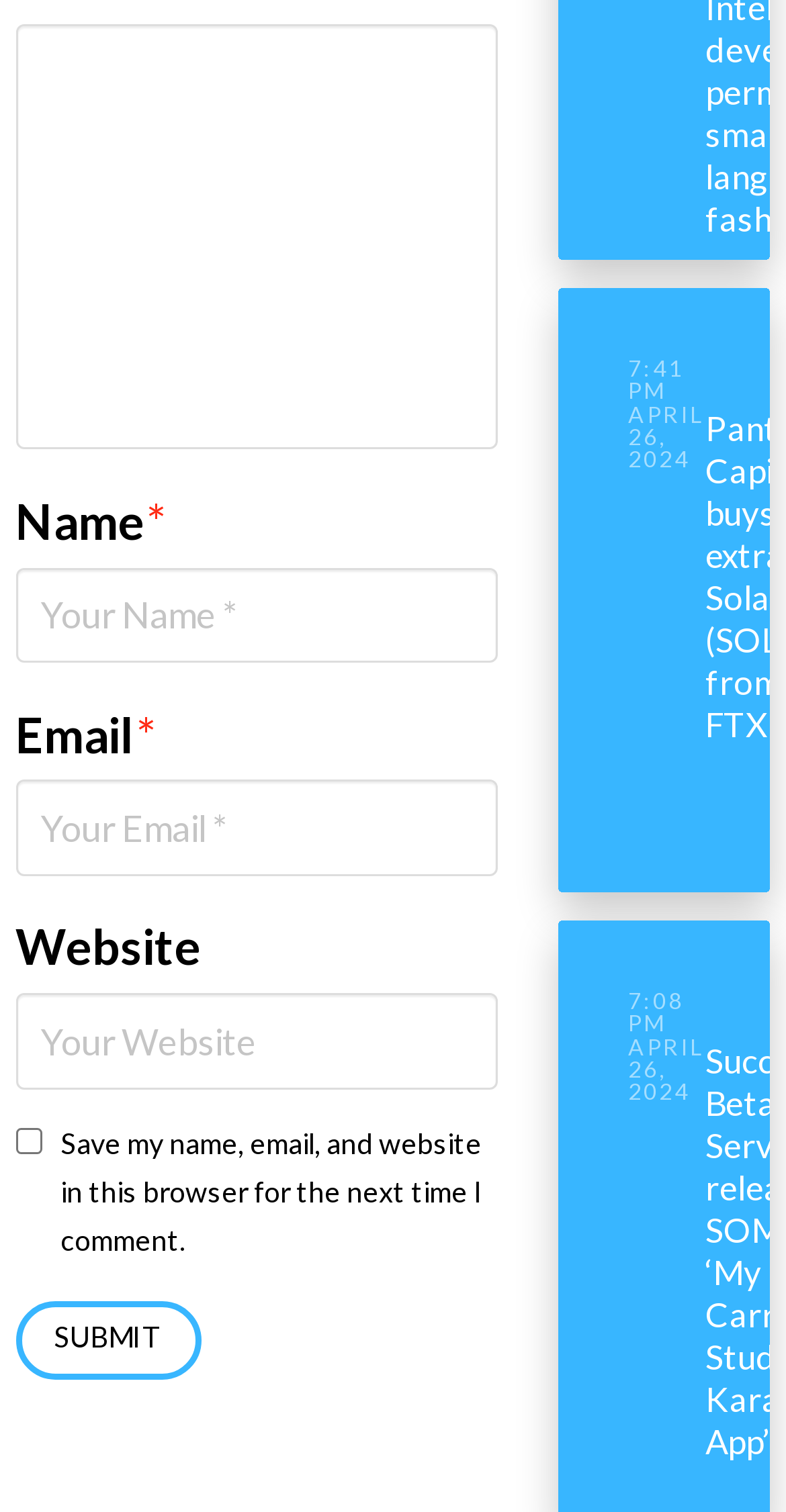Please indicate the bounding box coordinates for the clickable area to complete the following task: "Submit the form". The coordinates should be specified as four float numbers between 0 and 1, i.e., [left, top, right, bottom].

[0.02, 0.86, 0.256, 0.913]